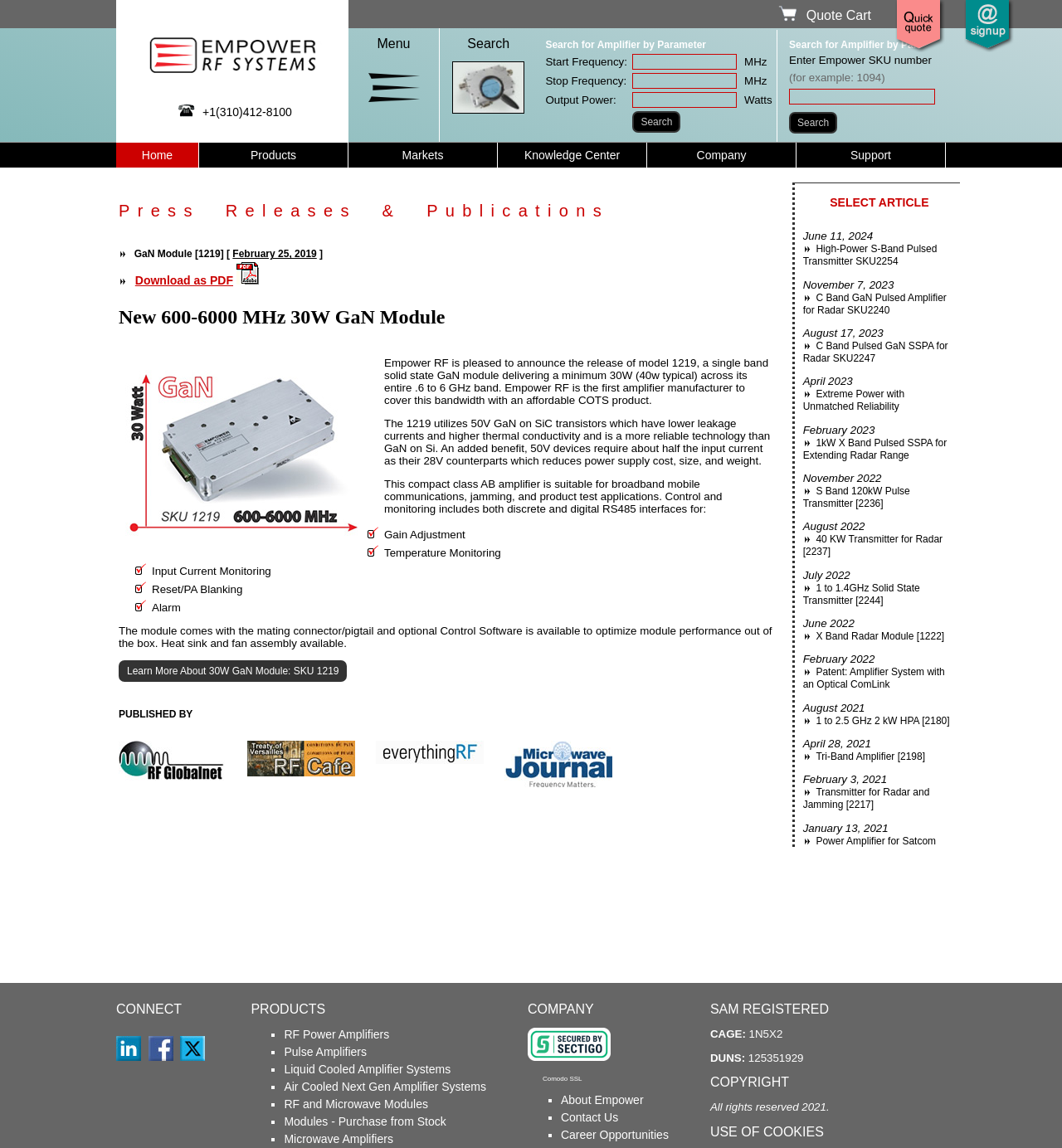Please determine the bounding box coordinates for the element that should be clicked to follow these instructions: "Search for amplifier by parameter".

[0.514, 0.034, 0.732, 0.044]